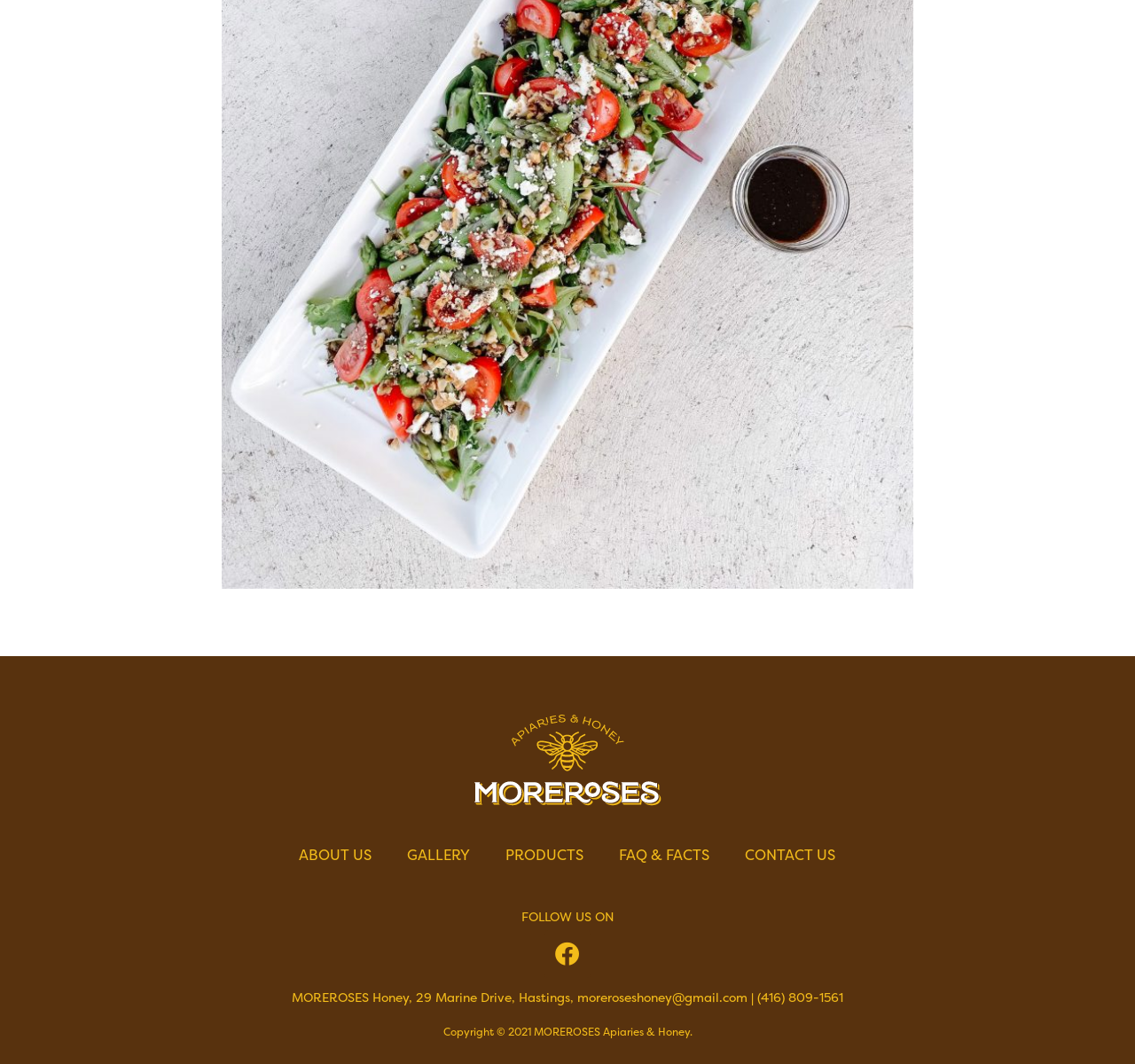Extract the bounding box coordinates for the UI element described by the text: "Contact Us". The coordinates should be in the form of [left, top, right, bottom] with values between 0 and 1.

[0.641, 0.785, 0.752, 0.823]